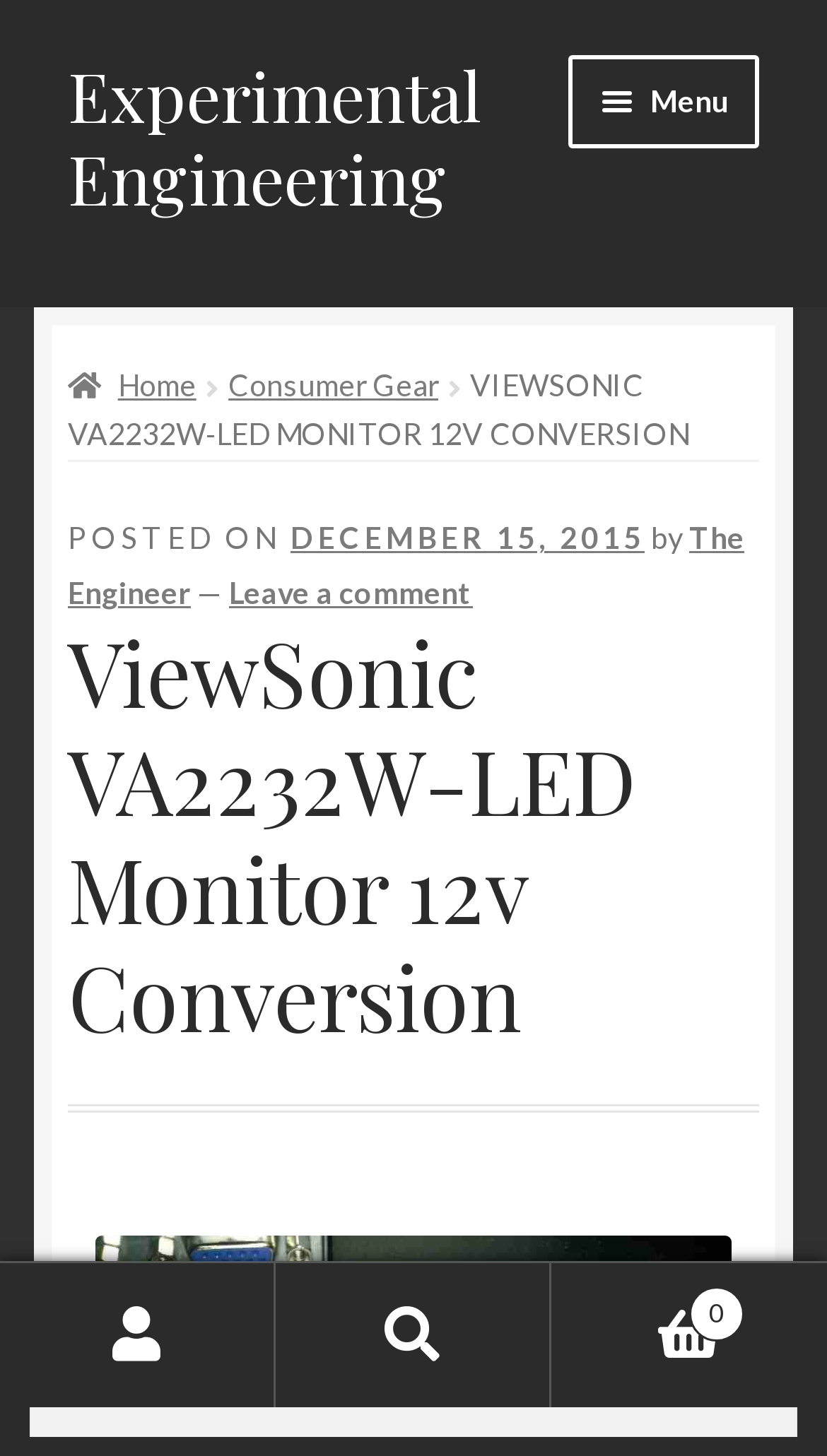Please specify the bounding box coordinates of the clickable region to carry out the following instruction: "View Rhode Island". The coordinates should be four float numbers between 0 and 1, in the format [left, top, right, bottom].

None